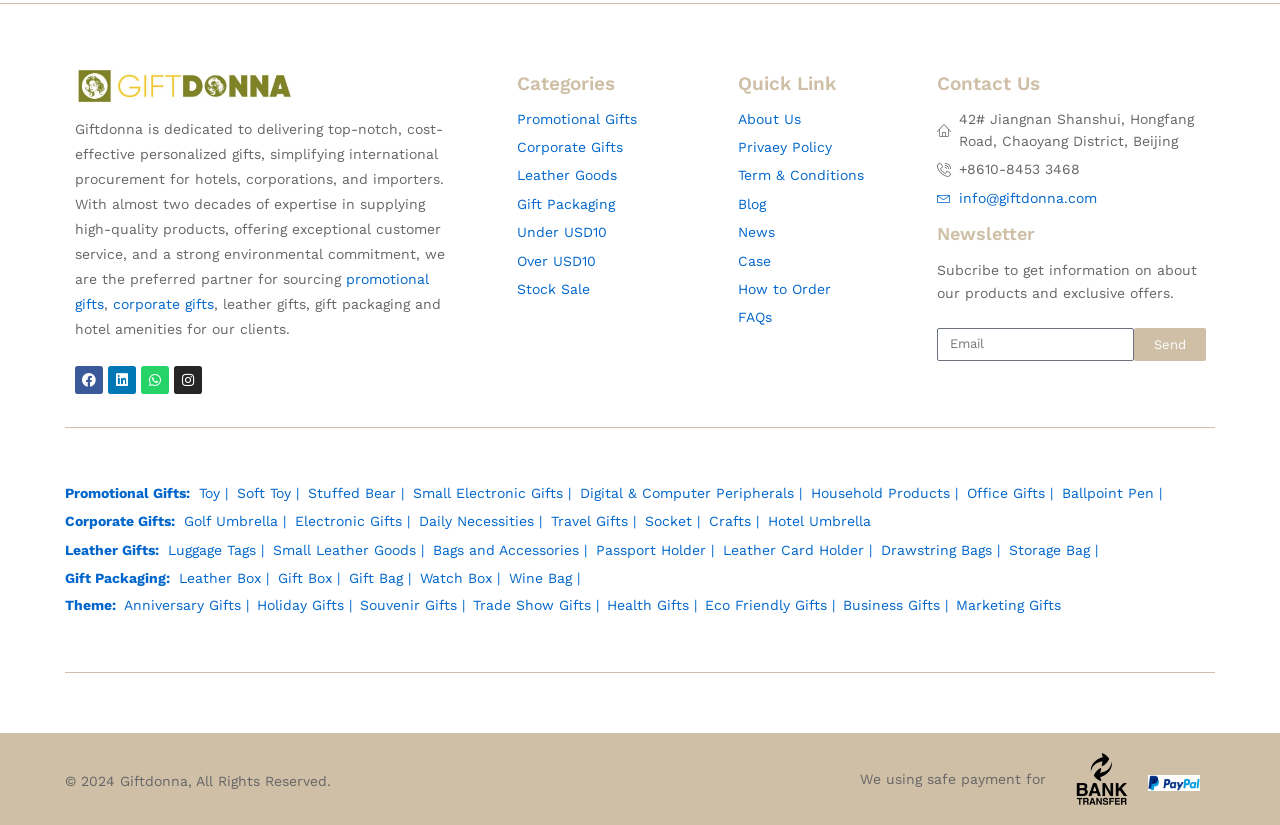Could you indicate the bounding box coordinates of the region to click in order to complete this instruction: "View the 'Leather Goods' section".

[0.404, 0.199, 0.561, 0.227]